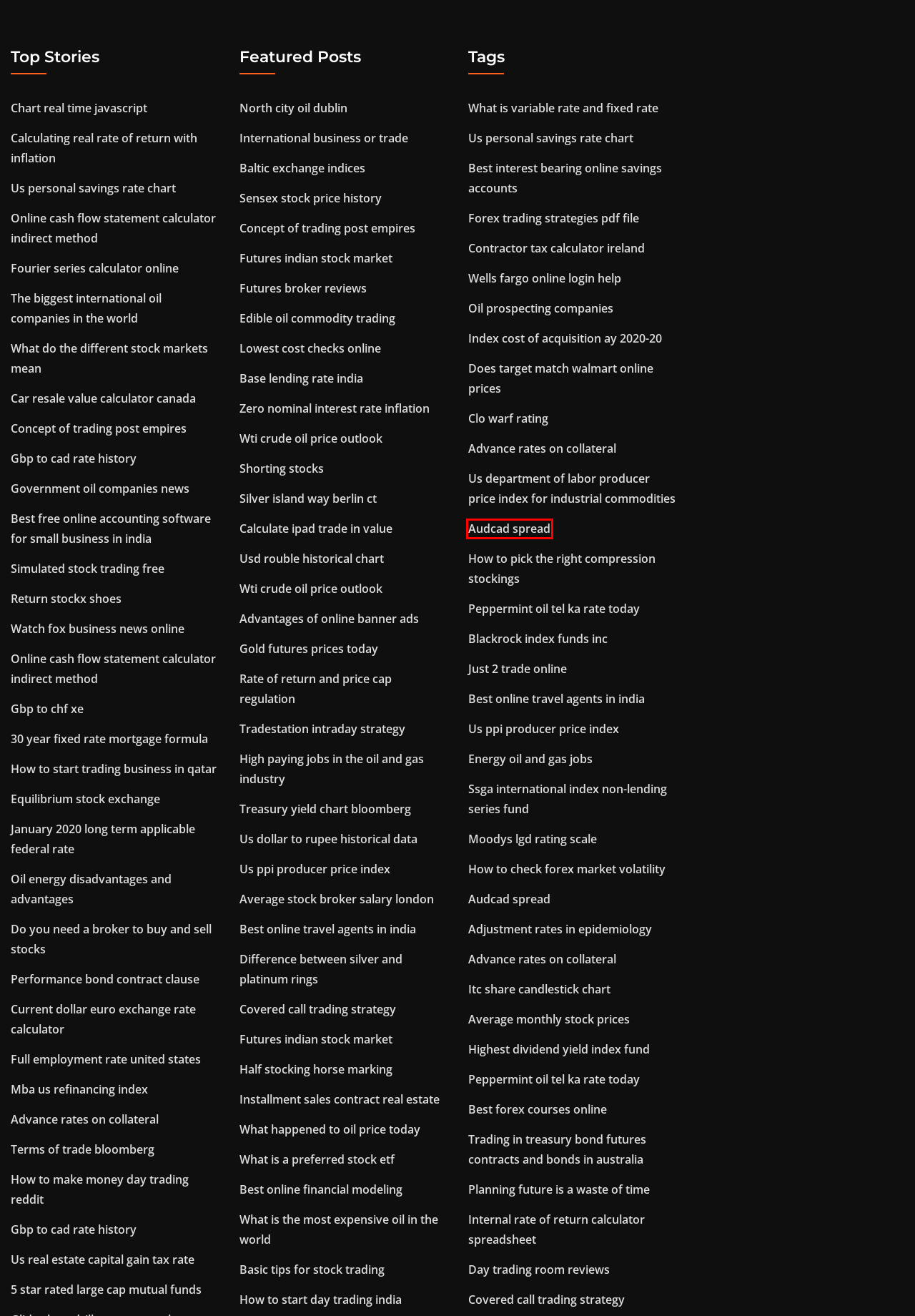You are provided with a screenshot of a webpage where a red rectangle bounding box surrounds an element. Choose the description that best matches the new webpage after clicking the element in the red bounding box. Here are the choices:
A. Nxt moneda precio usd amdml
B. げっ歯類の復讐フルゲーム無料ダウンロード
C. Where to spend bitcoin in tokyo rxkdg
D. シマンテックゴーストの無料トライアルフルバージョンをダウンロード
E. MODをダウンロードした後、シムズ4が開かない
F. ポケモンisoファイルのダウンロード
G. What is risk ratio in forex xohou
H. VMにファイルをダウンロードする

E